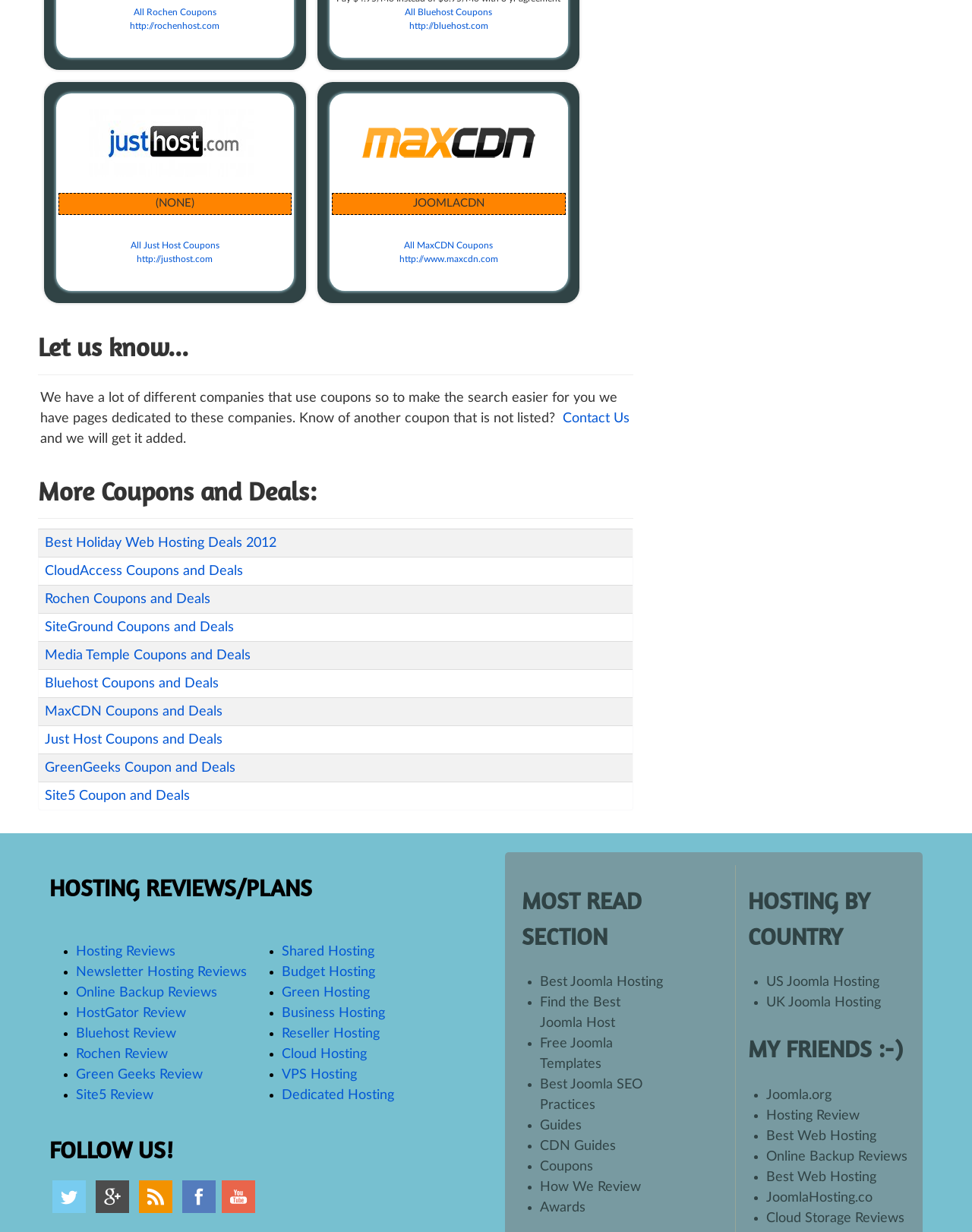Identify the bounding box of the UI element described as follows: "http://bluehost.com". Provide the coordinates as four float numbers in the range of 0 to 1 [left, top, right, bottom].

[0.421, 0.017, 0.502, 0.025]